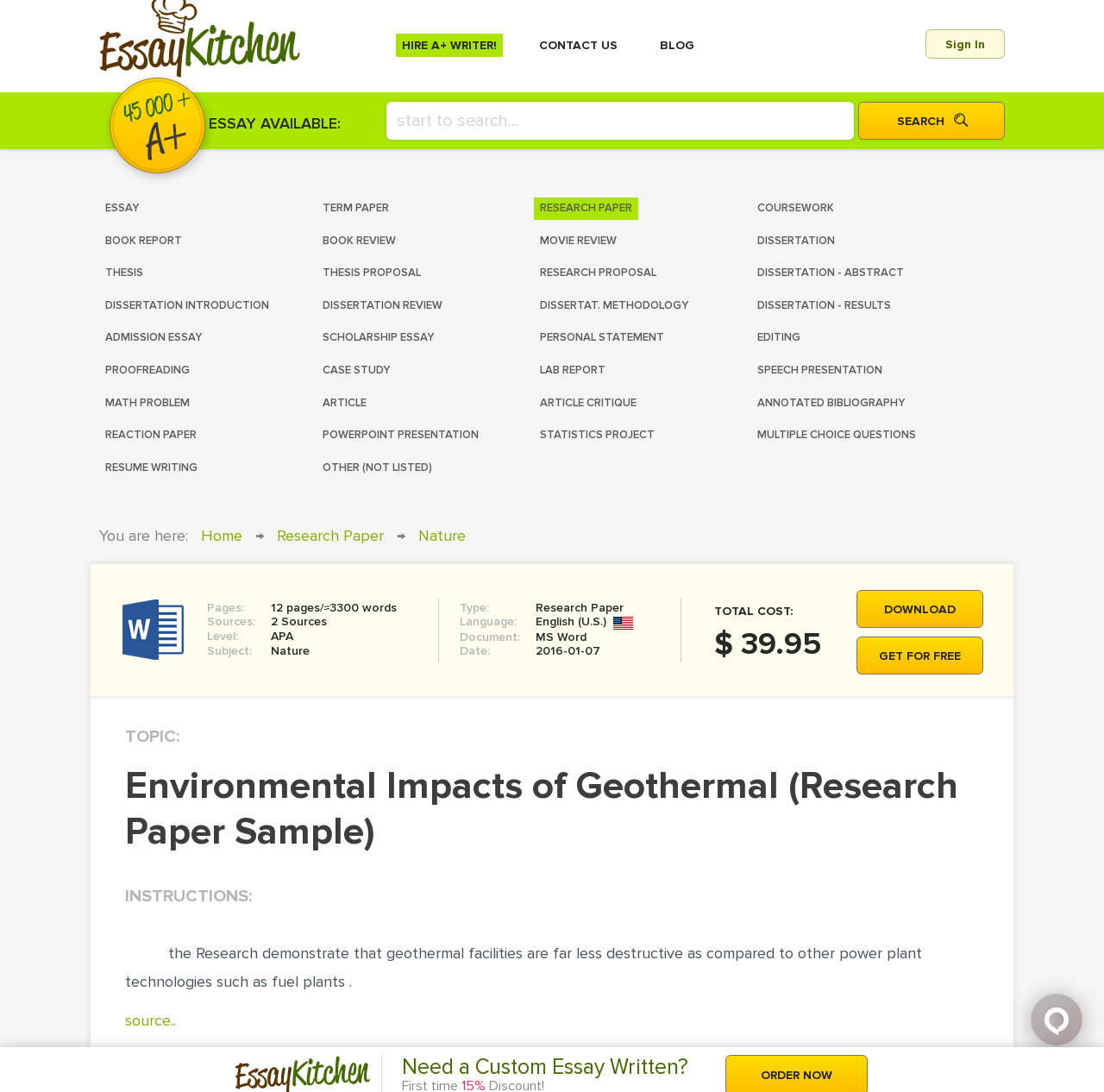Respond with a single word or phrase:
What is the level of the research paper?

APA